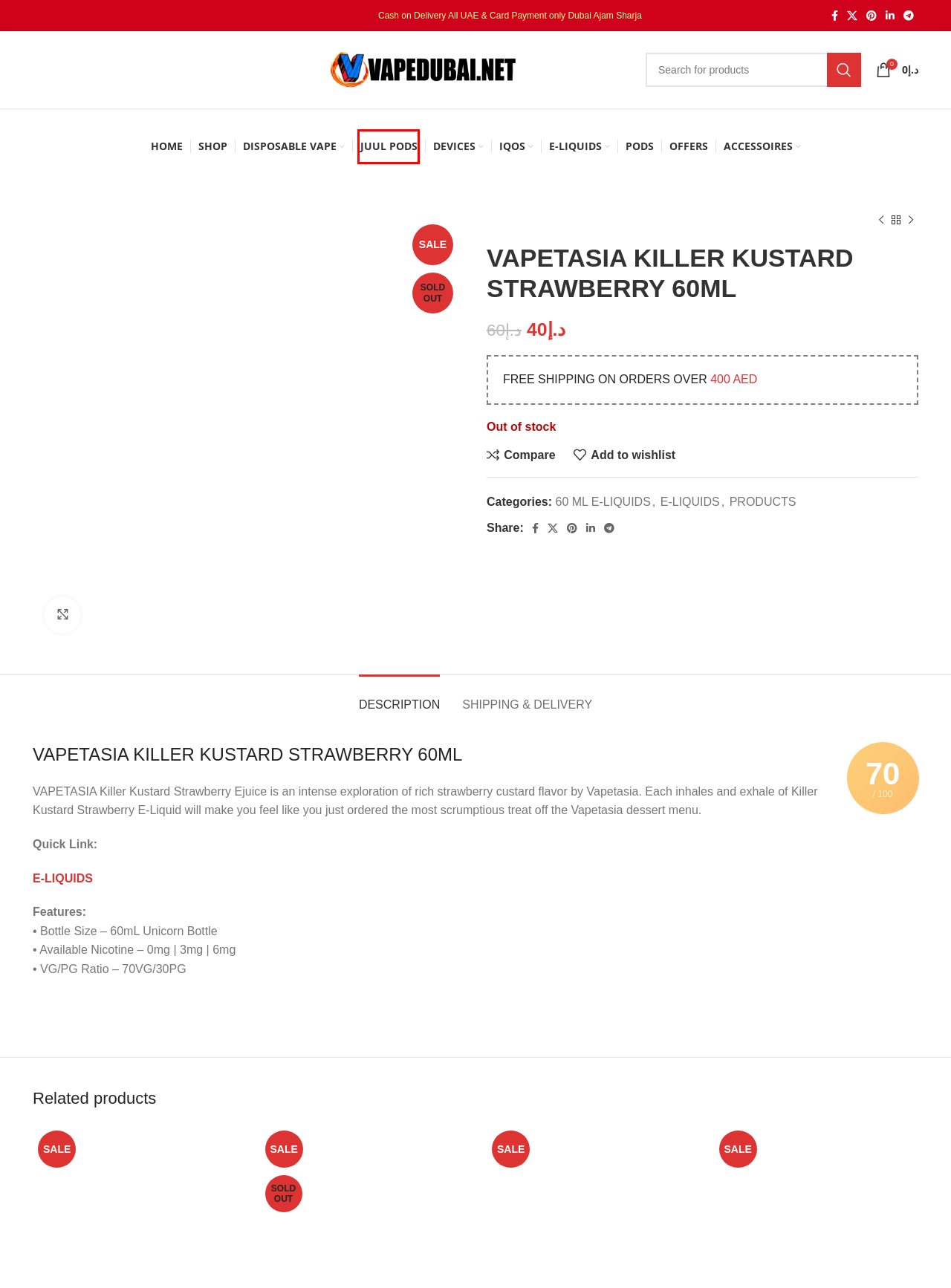Inspect the screenshot of a webpage with a red rectangle bounding box. Identify the webpage description that best corresponds to the new webpage after clicking the element inside the bounding box. Here are the candidates:
A. BEST VAPE LIQUID FLAVORS 60 ML E-LIQUIDS - VAPE DUBAI SHOP
B. BEST VAPE OFFERS | SALE & DEALS - Vape Dubai
C. VAPE ACCESSORIES IN UAE - BEST VAPE SHOP IN UAE
D. JUUL POD - Vape Dubai
E. PODS SYSTEM UAE || VAPE DUBAI ONLINE VAPE SHOP IN UAE
F. Cart - Vape Dubai
G. VAPE DUBAI - BEST ONLINE VAPE SHOP NEAR ME IN UAE
H. E-LIQUIDS BEST VAPE SHOP IN UAE - VAPE DUBAI SHOP

D